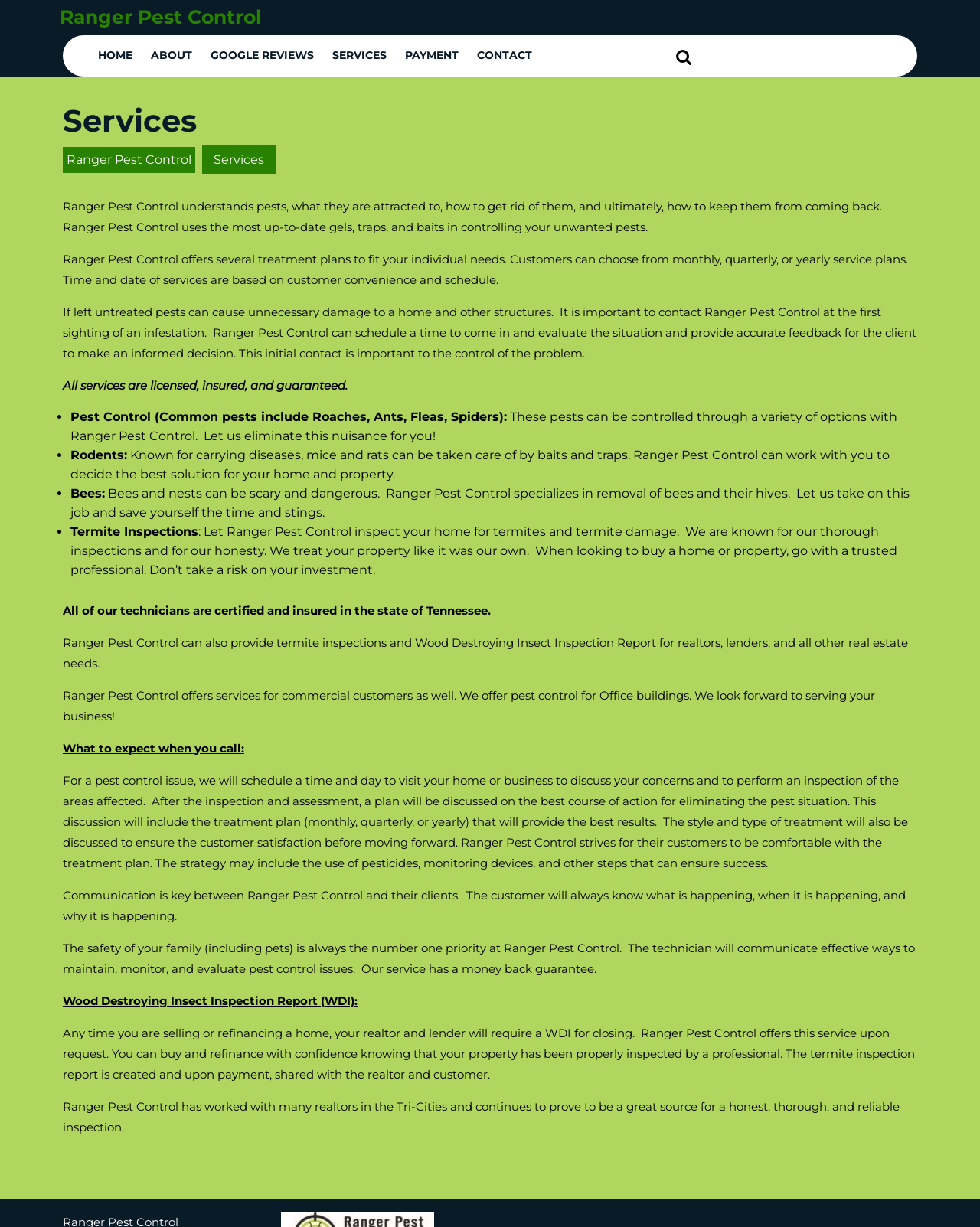What is the name of the company?
Can you offer a detailed and complete answer to this question?

I found the answer by looking at the top navigation menu and the logo of the company, which is 'Ranger Pest Control'.